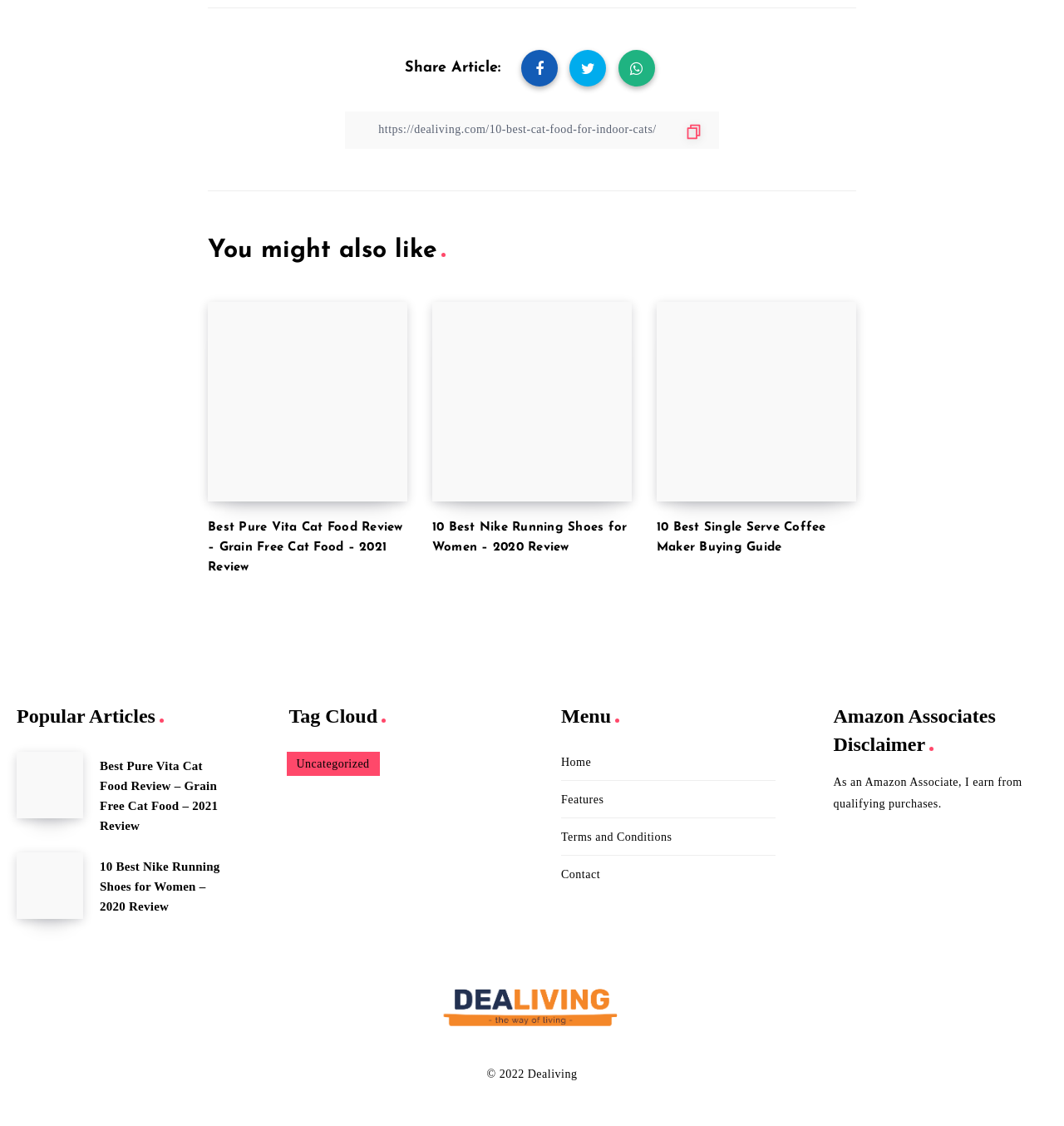Identify the bounding box coordinates of the section that should be clicked to achieve the task described: "Copy link".

[0.324, 0.099, 0.676, 0.132]